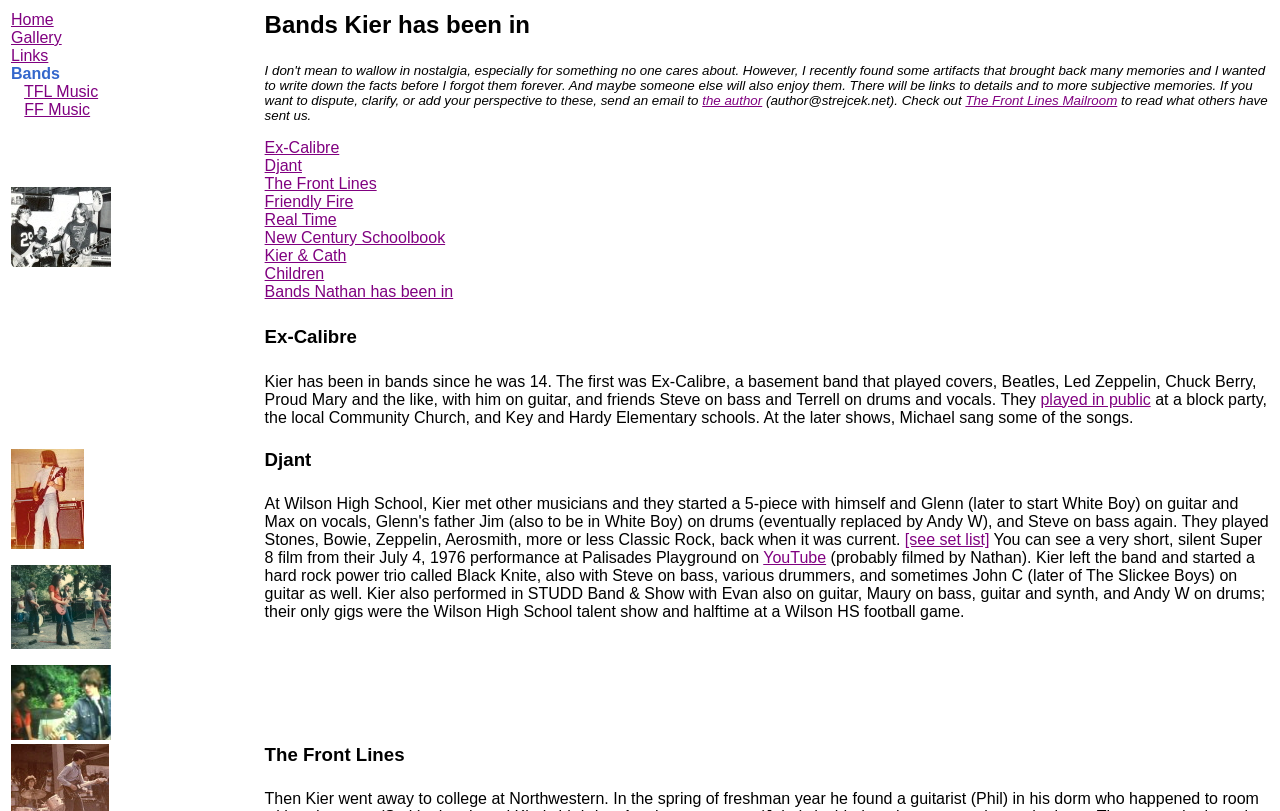Based on the image, provide a detailed response to the question:
What is the name of the first band Kier was in?

According to the webpage, Kier has been in bands since he was 14, and the first band he was in was Ex-Calibre, a basement band that played covers.